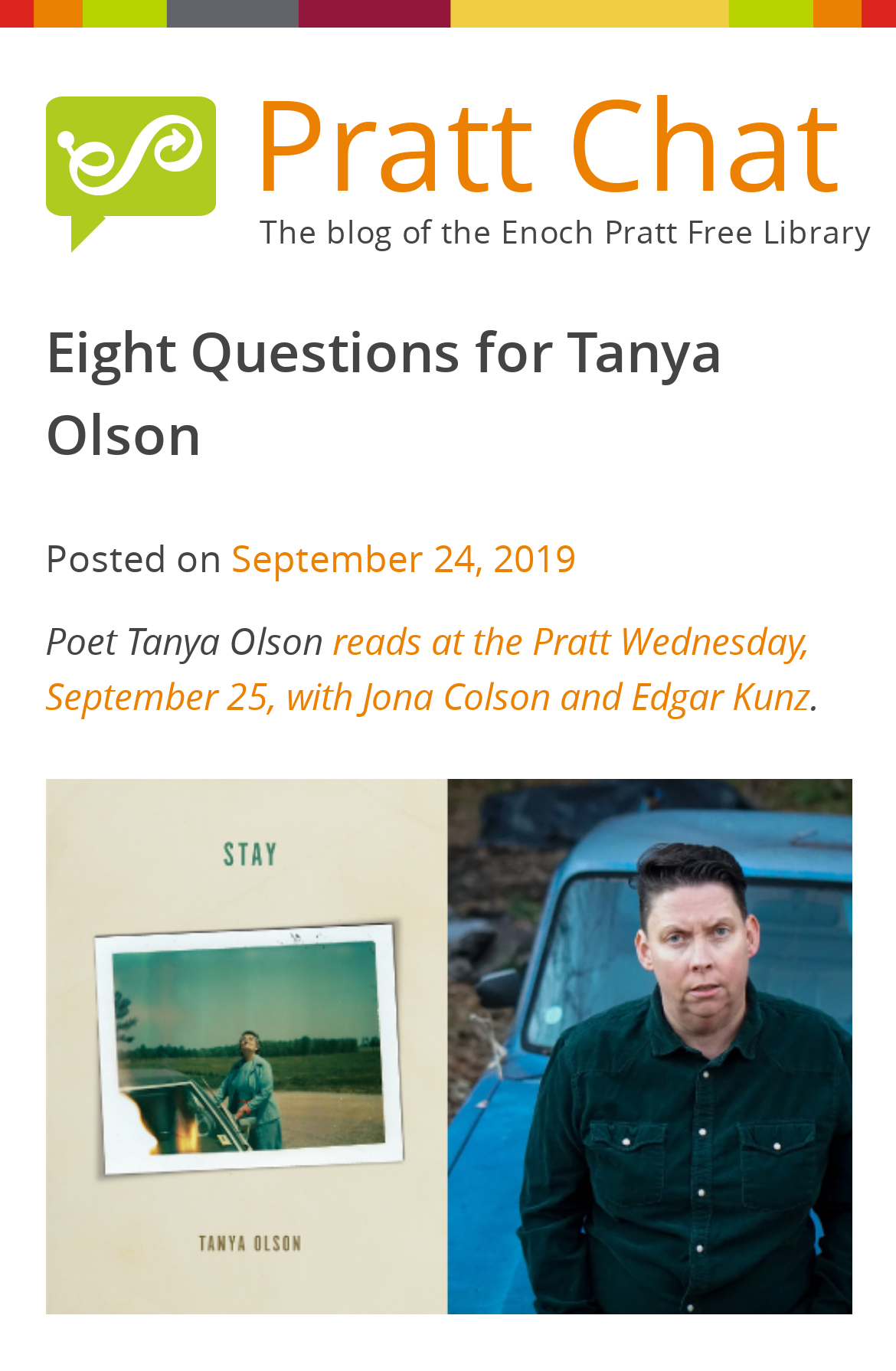On which day is Tanya Olson reading at the Pratt?
Based on the screenshot, respond with a single word or phrase.

Wednesday, September 25